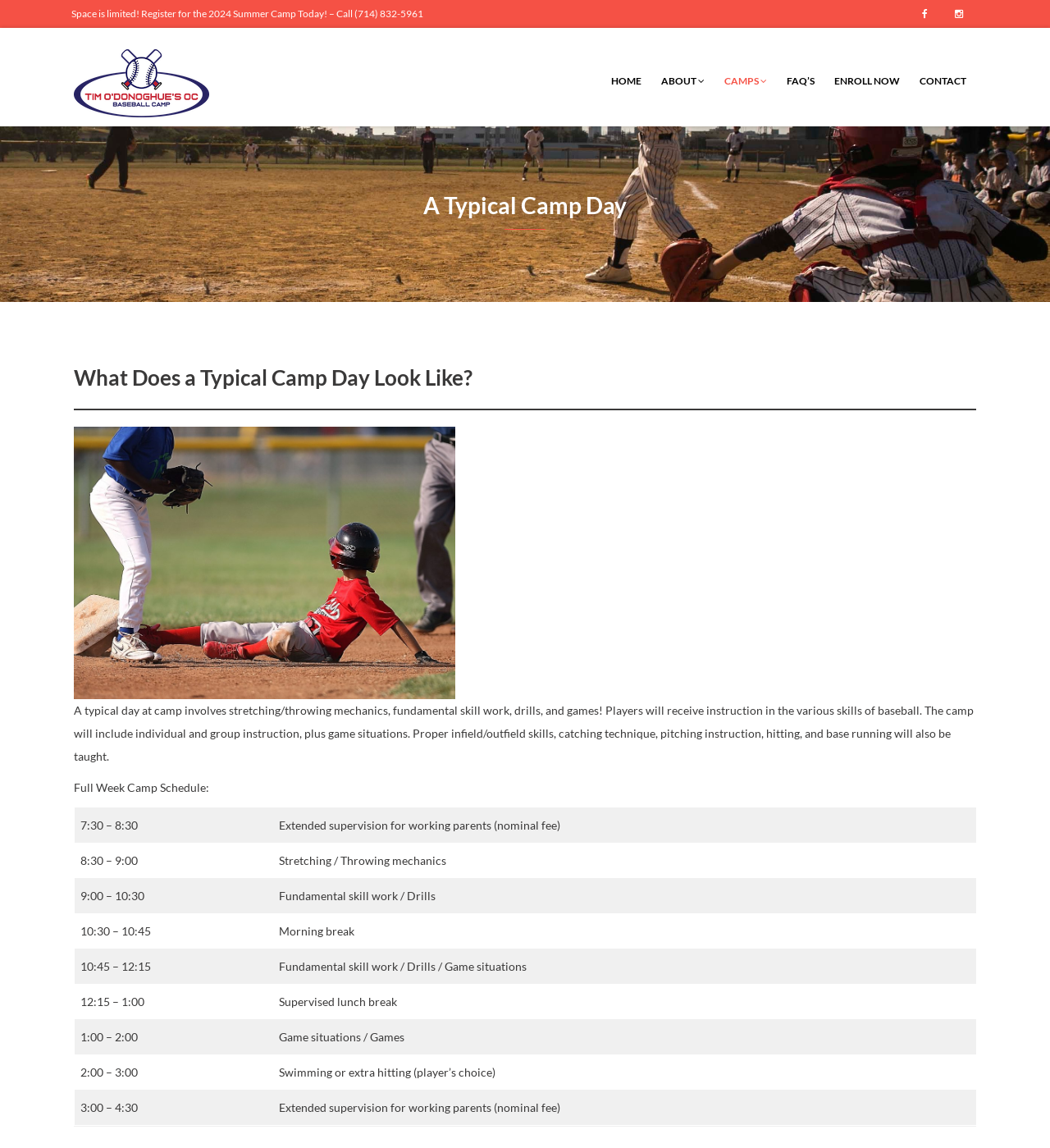Is there a Facebook link on the webpage?
Answer the question with as much detail as you can, using the image as a reference.

I found the answer by looking at the links at the top of the webpage, and I saw a link with the text ' Facebook' which suggests that it is a link to Facebook.